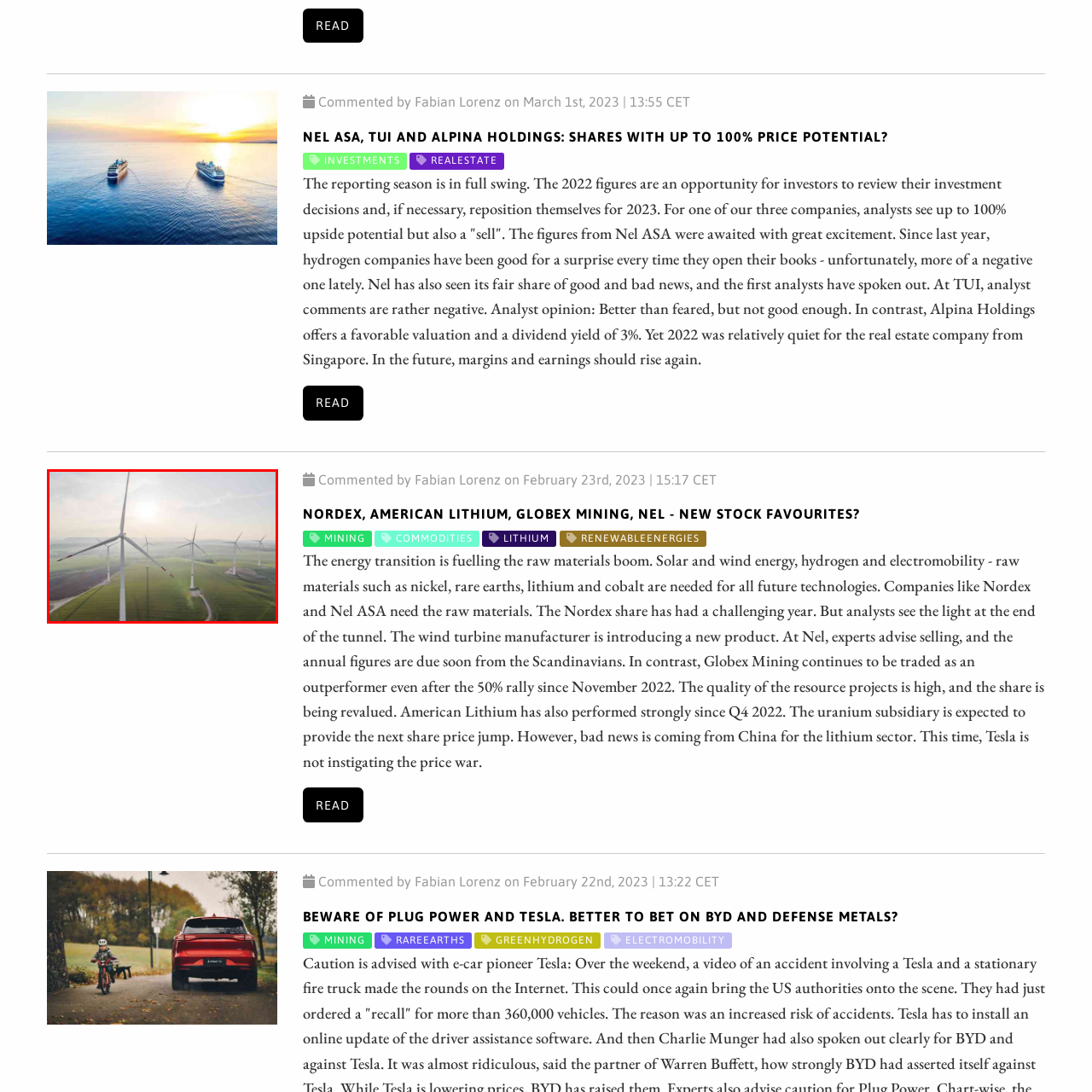Describe in detail the visual content enclosed by the red bounding box.

The image showcases a picturesque landscape featuring several wind turbines gracefully towering over lush green fields. The sun casts a warm glow across the scene, enhancing the sense of tranquility and highlighting the turbines' sleek designs. This setting emphasizes the importance of renewable energy in addressing contemporary energy demands and environmental challenges. Wind energy plays a crucial role in the shift towards sustainable power sources, exemplified by the expansive field of turbines working in harmony with nature. The photograph captures not just the technology, but the potential for a greener future fueled by clean energy.